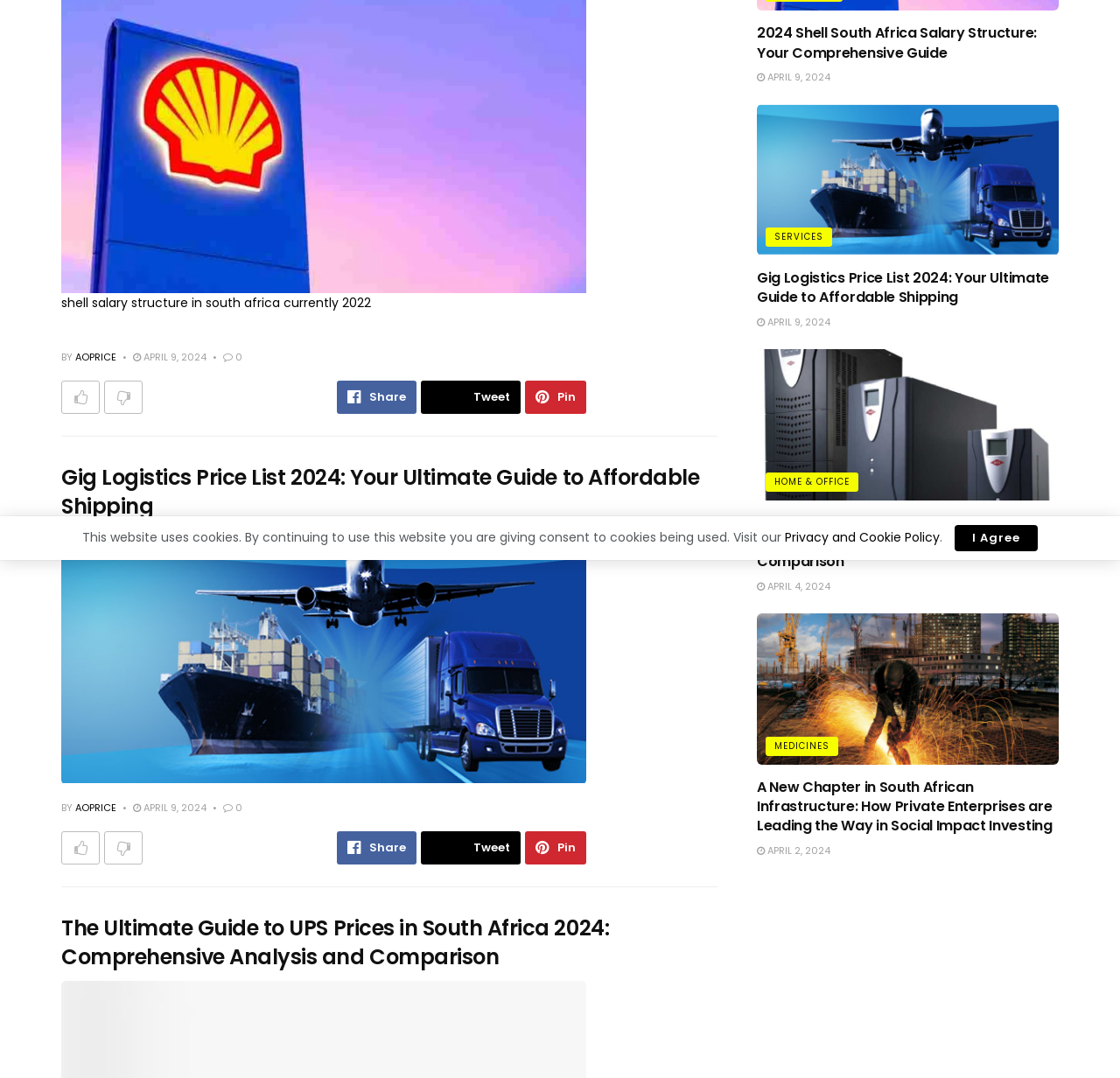Please determine the bounding box coordinates for the UI element described here. Use the format (top-left x, top-left y, bottom-right x, bottom-right y) with values bounded between 0 and 1: My Oni Girl

None